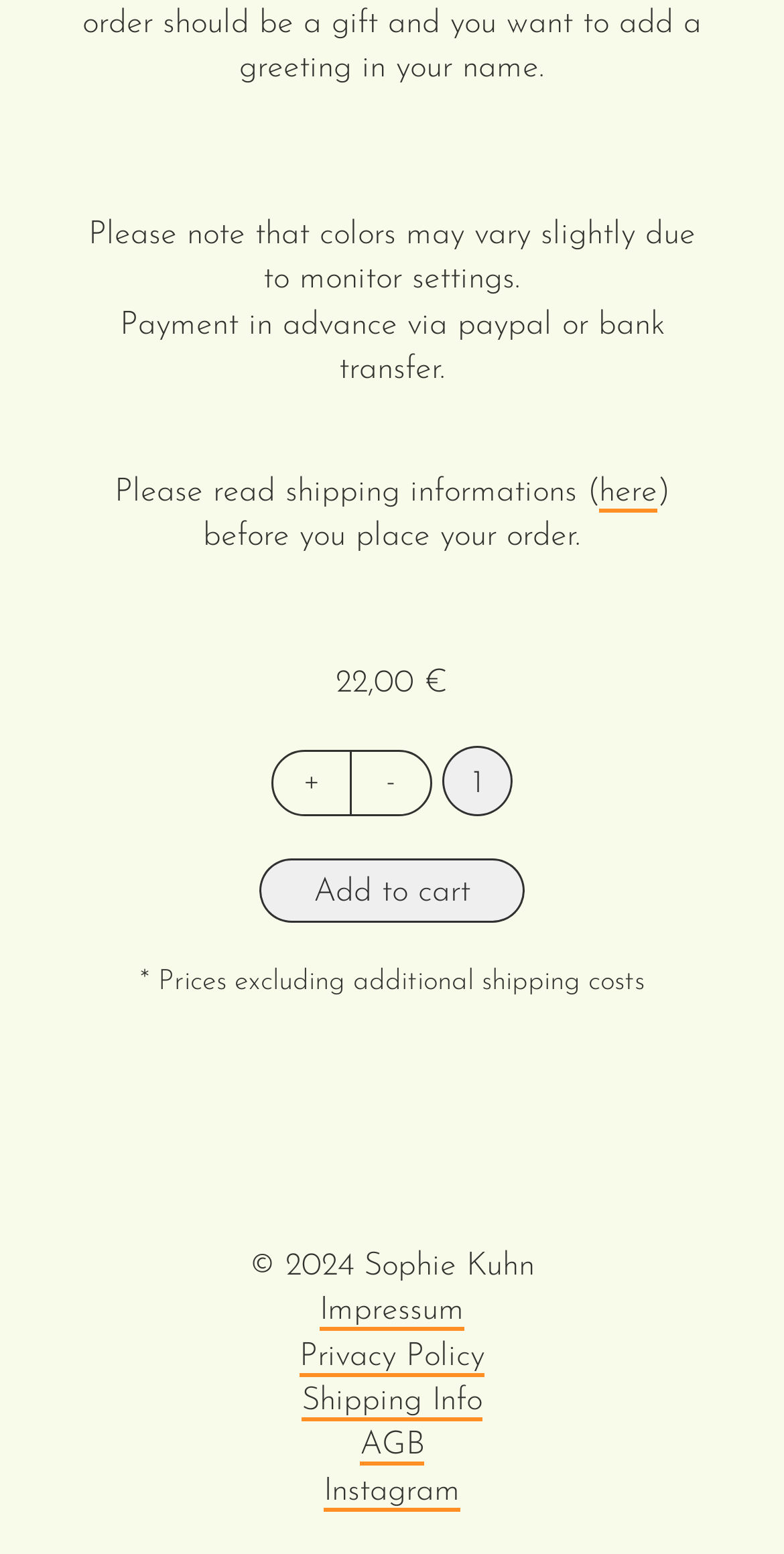Refer to the image and provide a thorough answer to this question:
What is the name of the website owner?

The name of the website owner can be found at the bottom of the webpage, where it is displayed as '© 2024 Sophie Kuhn'. This indicates that the website is owned by Sophie Kuhn.